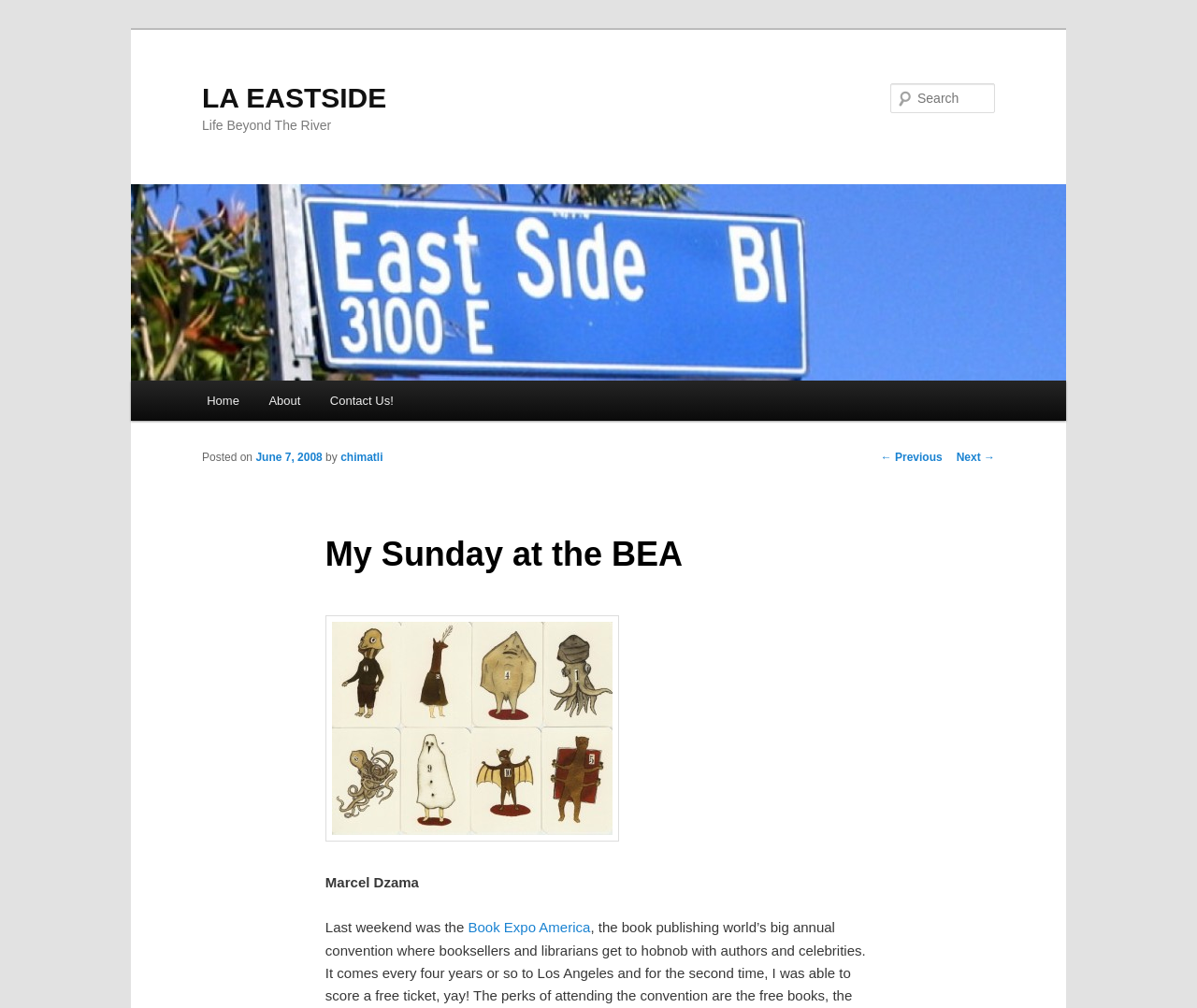What is the date of the post?
Please provide a full and detailed response to the question.

The date of the post can be determined by looking at the link element 'June 7, 2008' which is located near the author's name, indicating that it is the date the post was published.